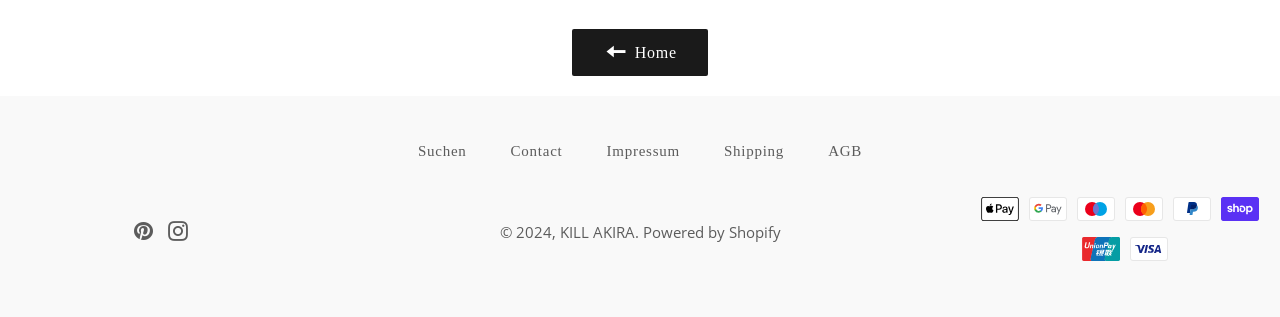Answer the question below in one word or phrase:
What payment methods are accepted?

Multiple